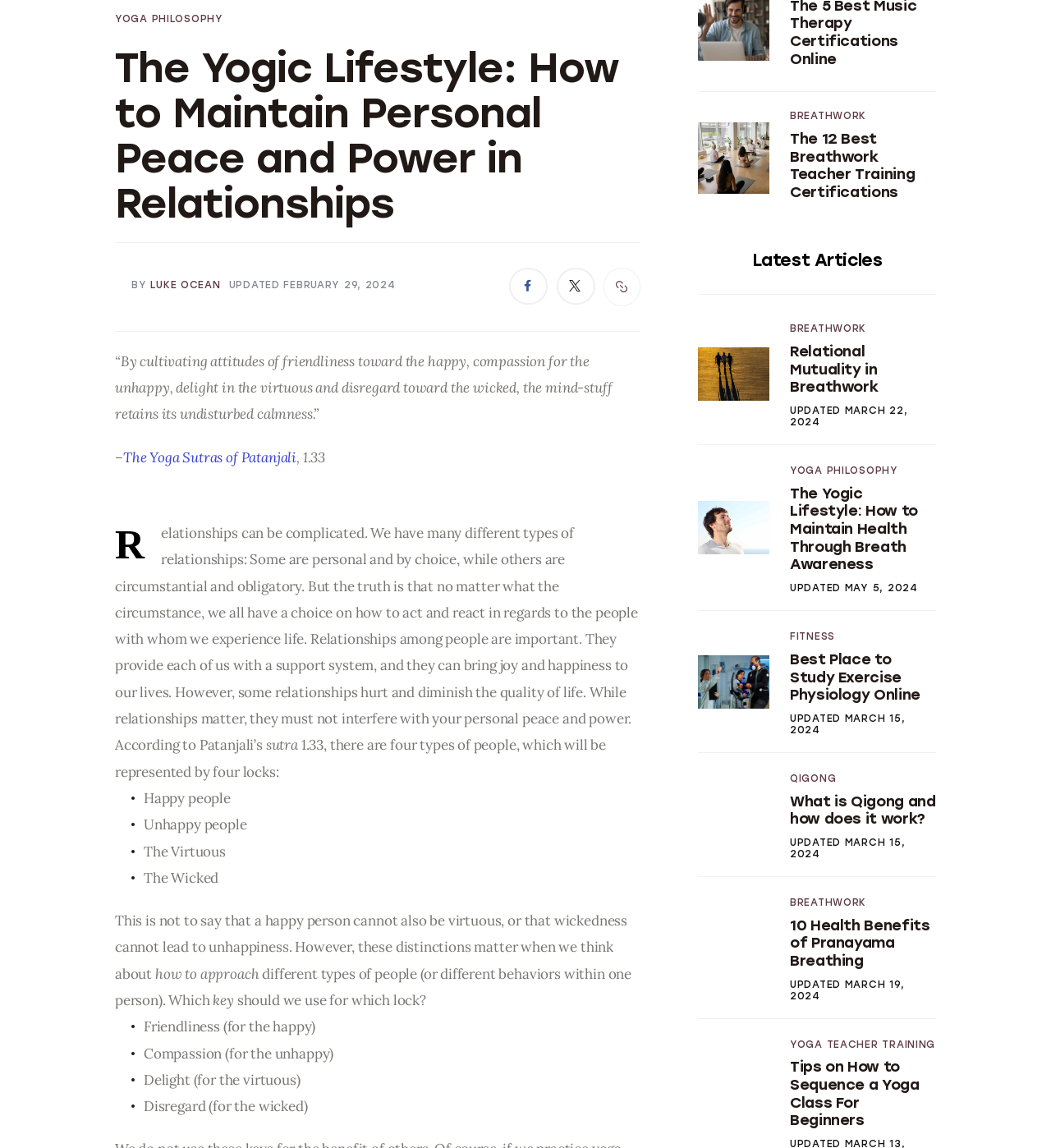Given the description "Yoga Teacher Training", provide the bounding box coordinates of the corresponding UI element.

[0.752, 0.905, 0.89, 0.915]